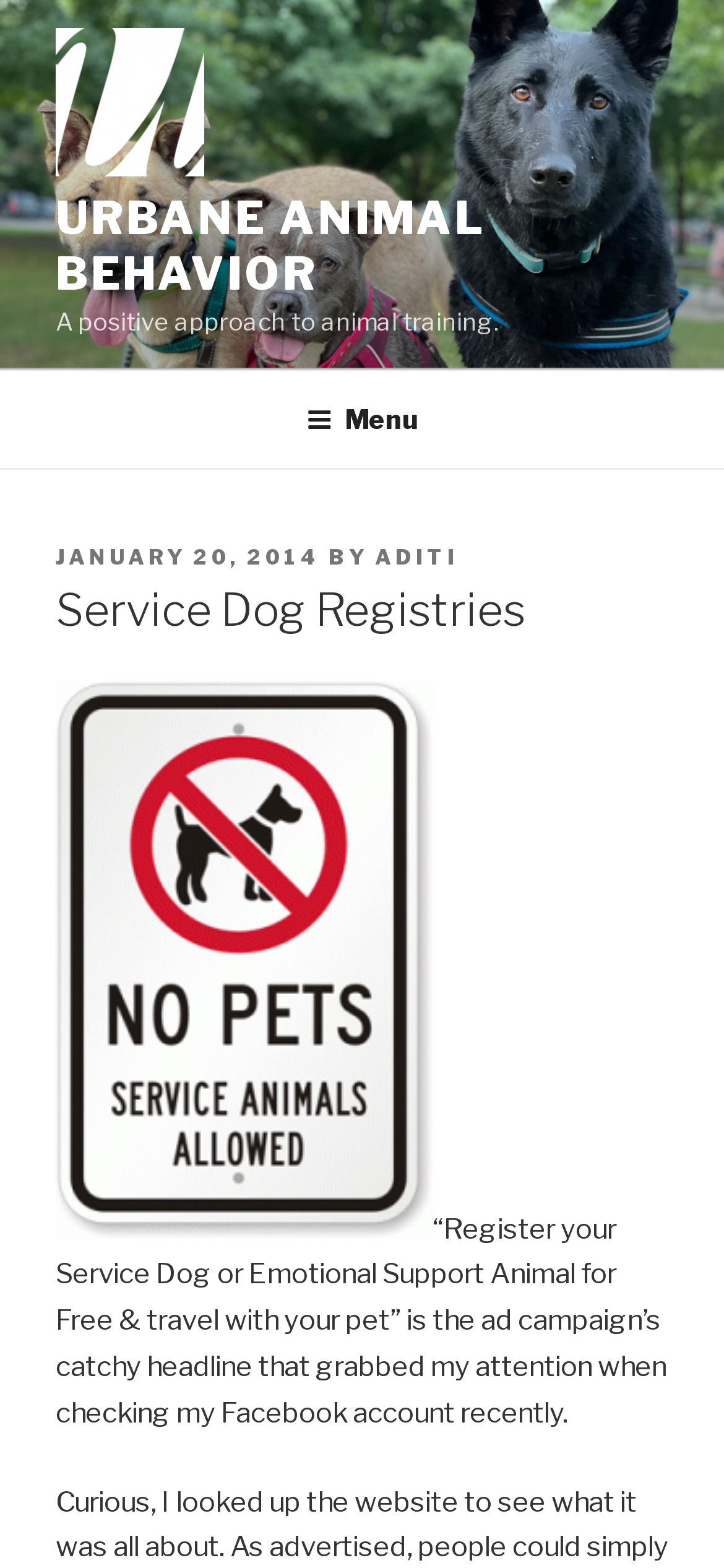Answer the following in one word or a short phrase: 
What is the name of the organization?

Urbane Animal Behavior